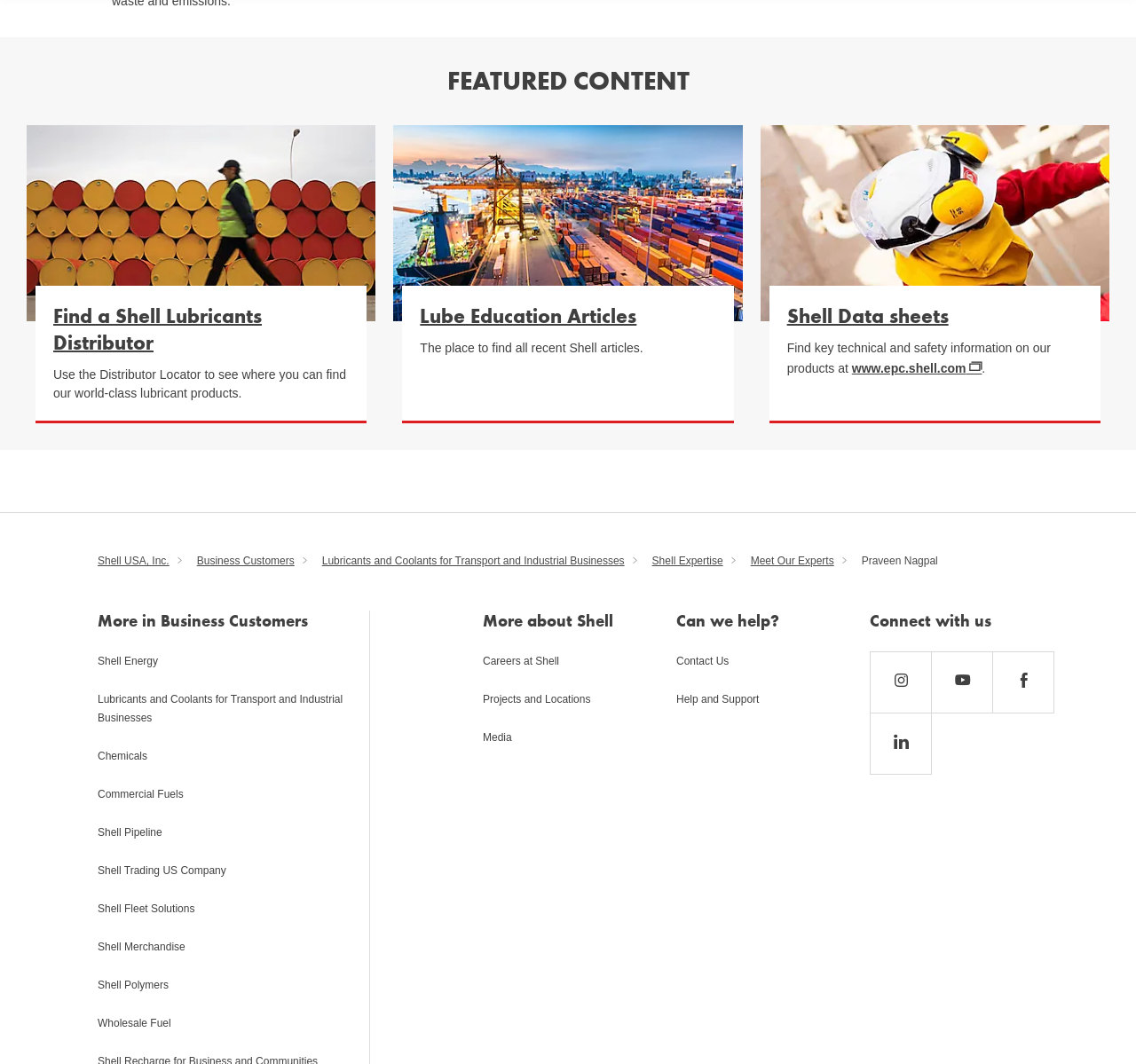For the element described, predict the bounding box coordinates as (top-left x, top-left y, bottom-right x, bottom-right y). All values should be between 0 and 1. Element description: 966 Office

None